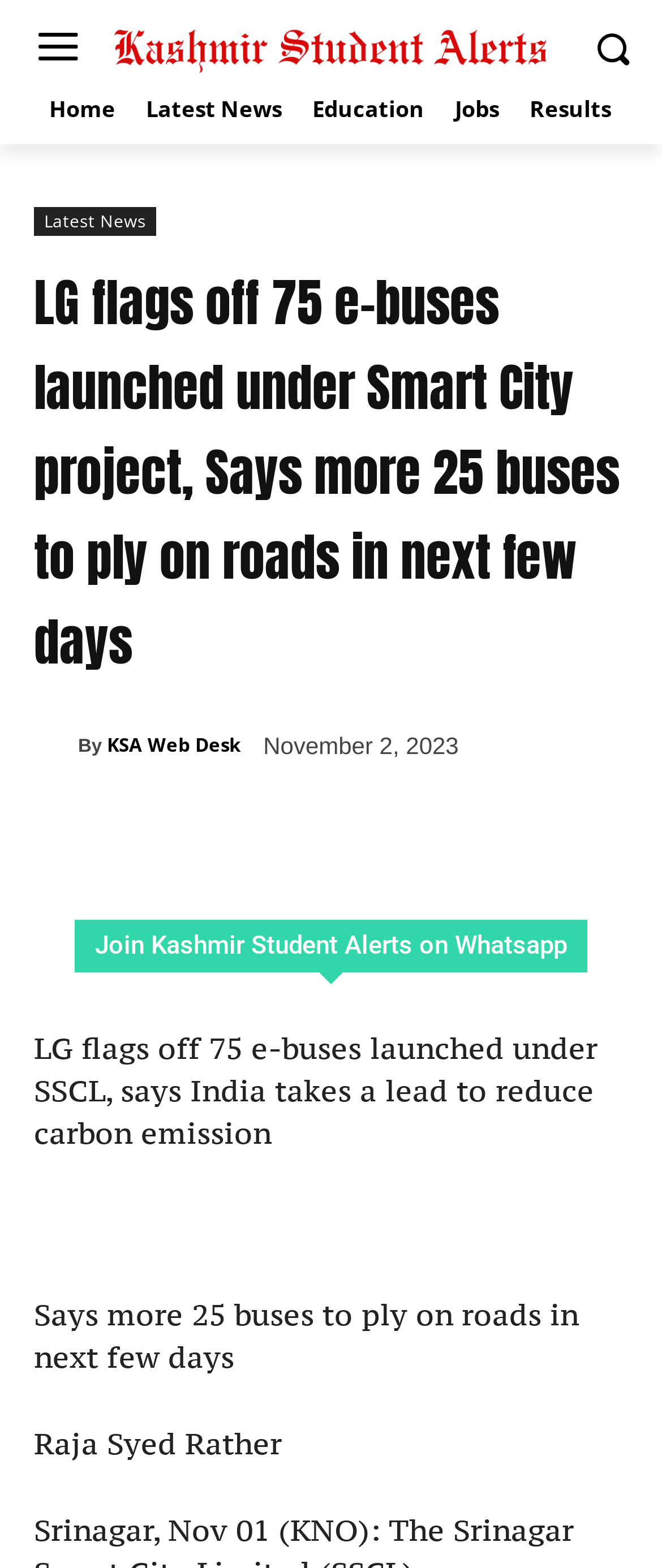Can you find the bounding box coordinates of the area I should click to execute the following instruction: "Click on Kashmir Student Alerts"?

[0.231, 0.008, 0.769, 0.052]